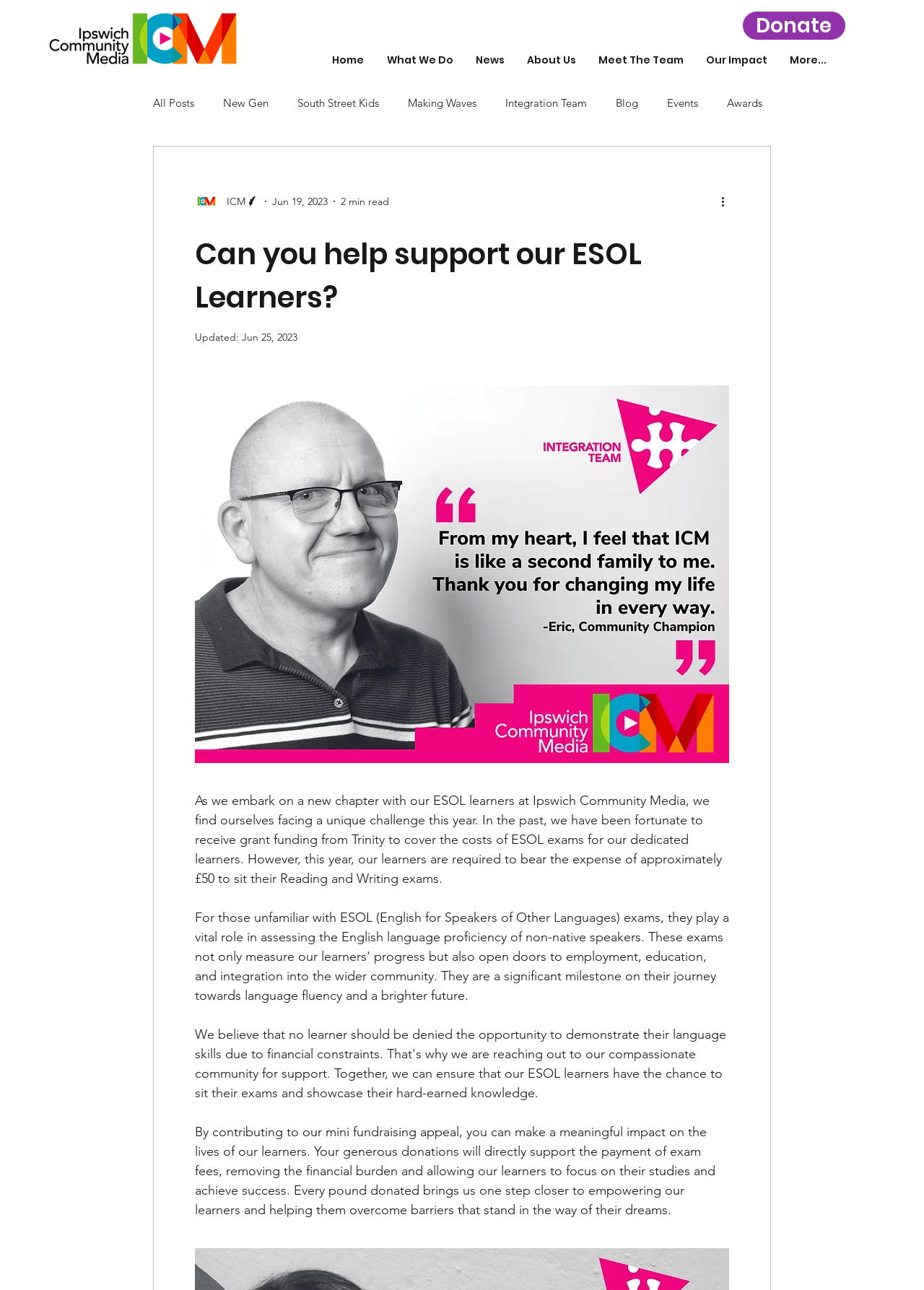What is the purpose of the fundraising appeal?
Please use the image to provide a one-word or short phrase answer.

To support ESOL learners